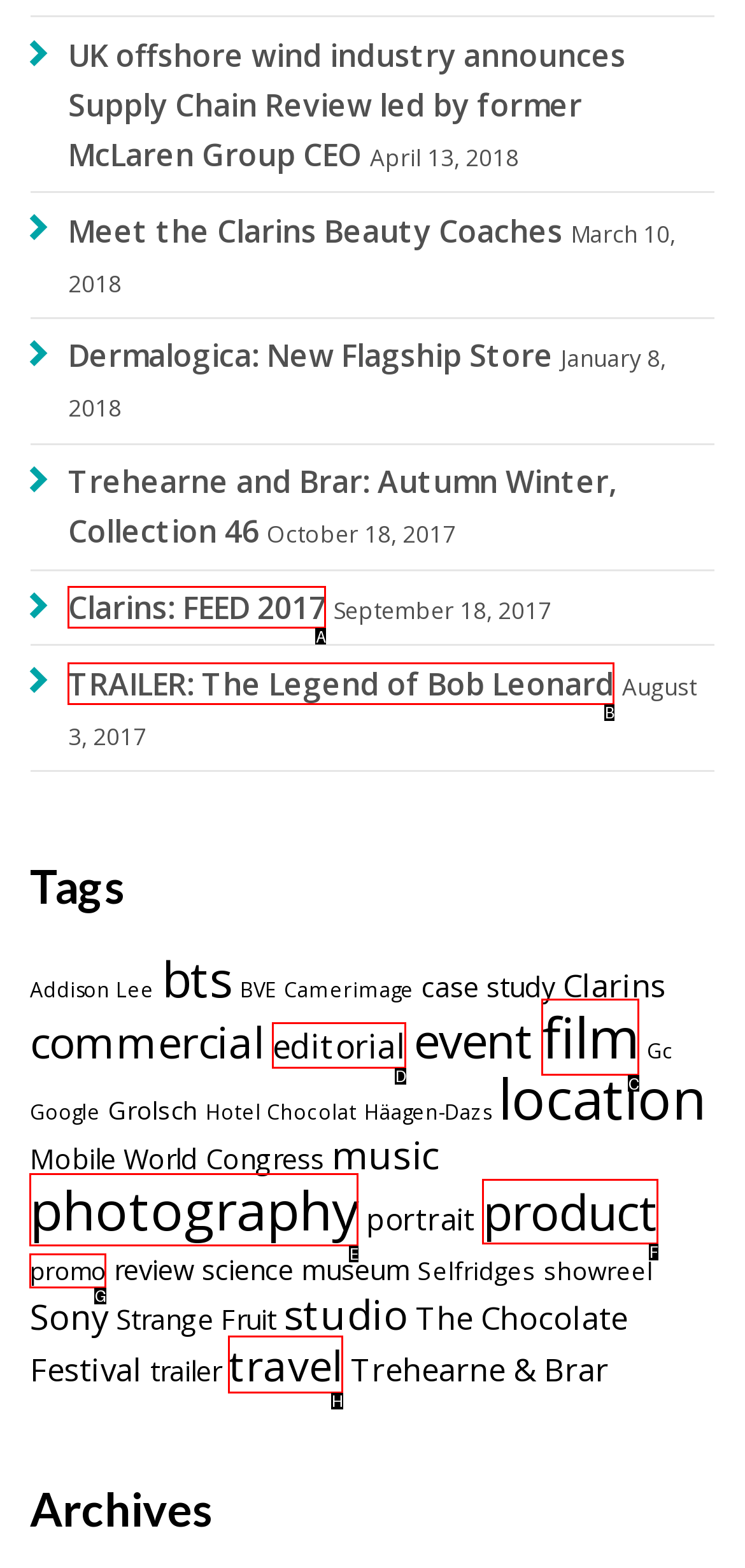Identify which lettered option to click to carry out the task: Browse the film category. Provide the letter as your answer.

C